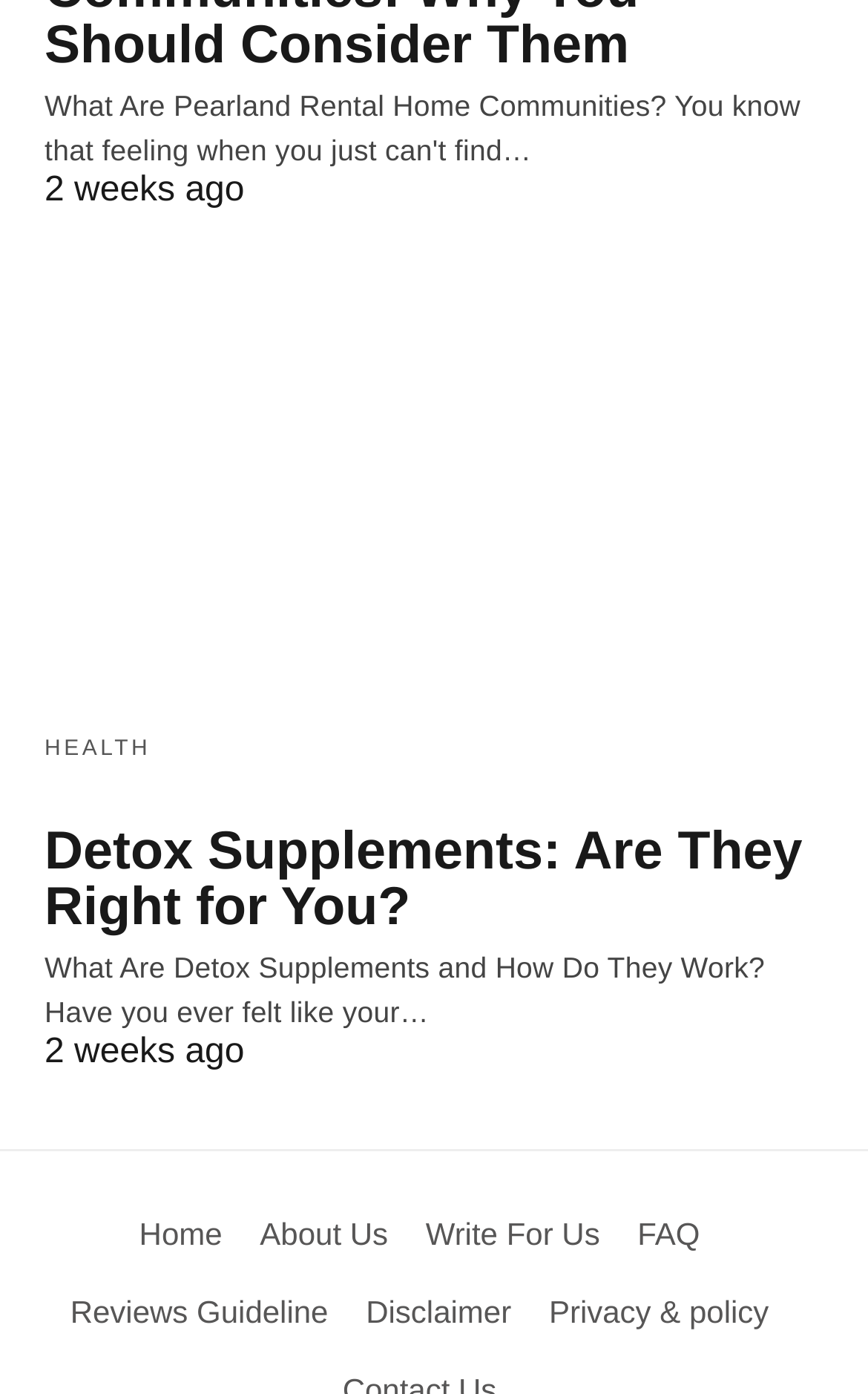Specify the bounding box coordinates of the area to click in order to execute this command: 'Read the article about detox supplements'. The coordinates should consist of four float numbers ranging from 0 to 1, and should be formatted as [left, top, right, bottom].

[0.051, 0.198, 0.949, 0.501]